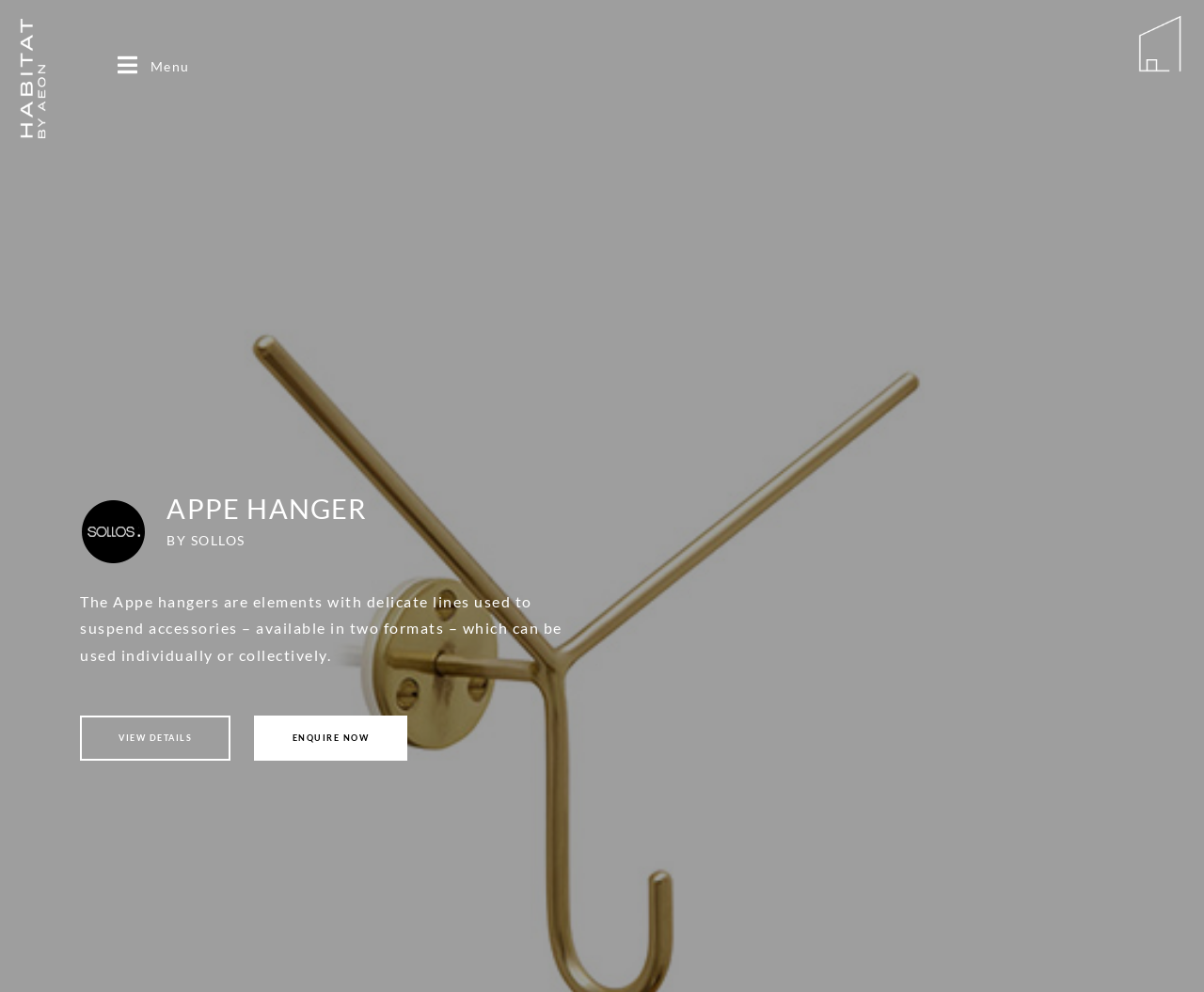How many formats are the APPE HANGERS available in?
Based on the screenshot, provide a one-word or short-phrase response.

two